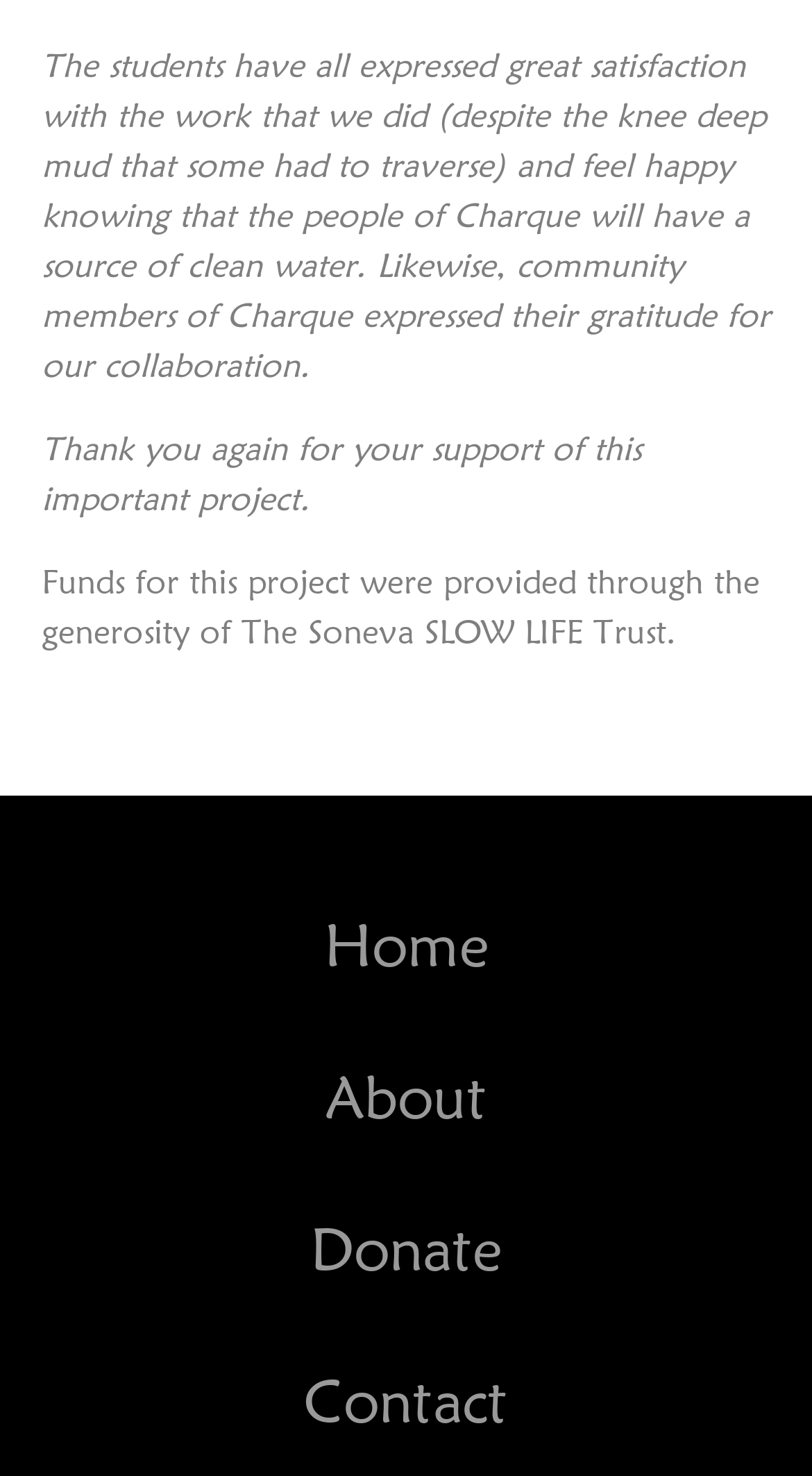Carefully examine the image and provide an in-depth answer to the question: What is the sentiment of the community members?

The community members of Charque expressed their gratitude for the collaboration, as mentioned in the StaticText element with the text 'The students have all expressed great satisfaction with the work that we did (despite the knee deep mud that some had to traverse) and feel happy knowing that the people of Charque will have a source of clean water. Likewise, community members of Charque expressed their gratitude for our collaboration.'